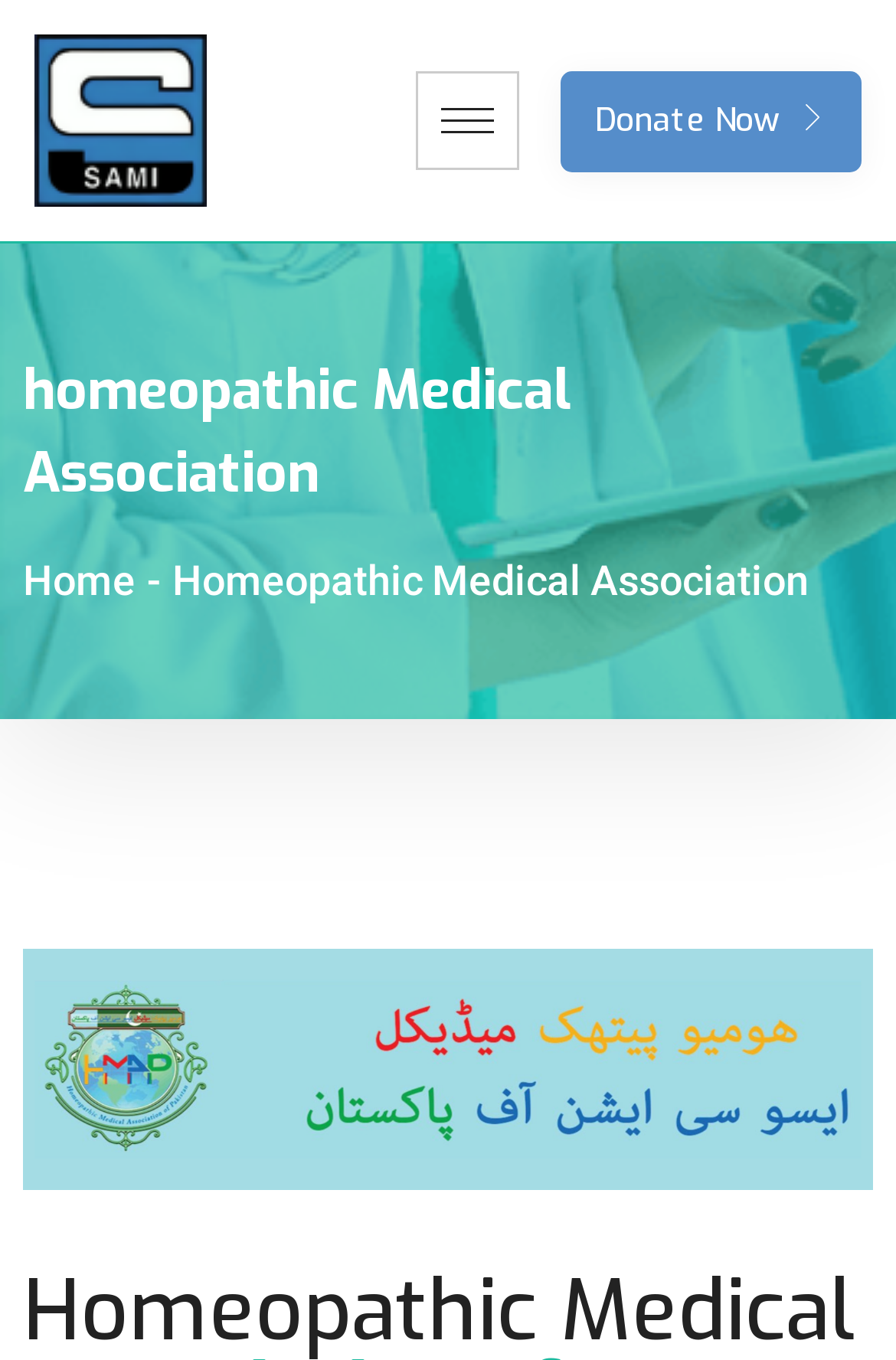Elaborate on the information and visuals displayed on the webpage.

The webpage is about the Homeopathic Medical Association, specifically related to Dr. Sami. At the top left corner, there is a logo image with the text "logo enhanced". Next to the logo, on the top right corner, there is a hamburger-icon button. 

Below the logo, there is a heading that reads "Homeopathic Medical Association" spanning almost the entire width of the page. Underneath the heading, there are three elements aligned horizontally. On the left, there is a link to "Home", followed by a hyphen, and then the text "Homeopathic Medical Association" which takes up most of the width.

On the top right side of the page, there is a "Donate Now" link. At the bottom of the page, there is a large image that takes up most of the width, with the text "Homeopathic Medical Association of Pakistan".